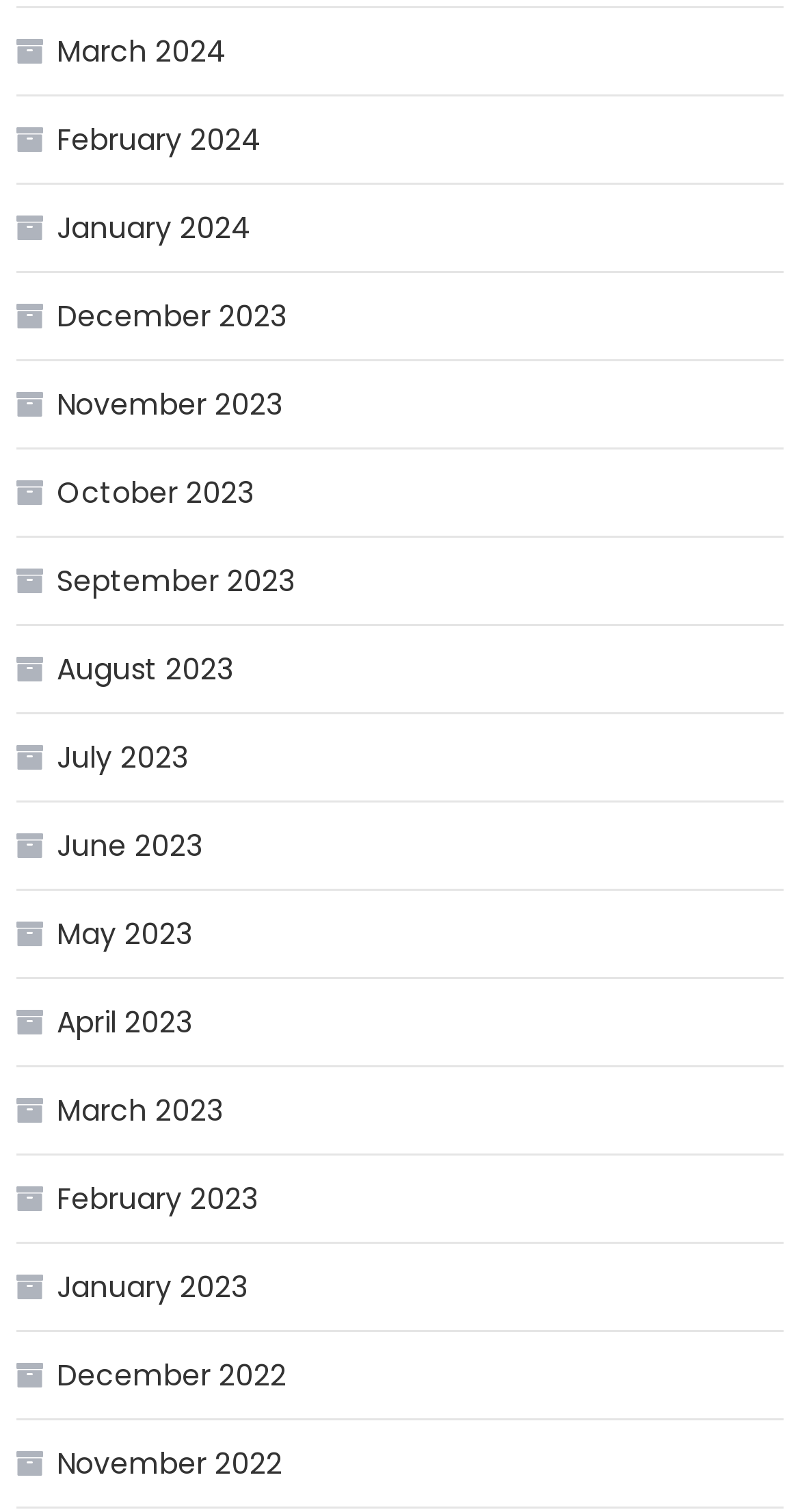Predict the bounding box coordinates of the area that should be clicked to accomplish the following instruction: "Check January 2024". The bounding box coordinates should consist of four float numbers between 0 and 1, i.e., [left, top, right, bottom].

[0.02, 0.129, 0.315, 0.172]